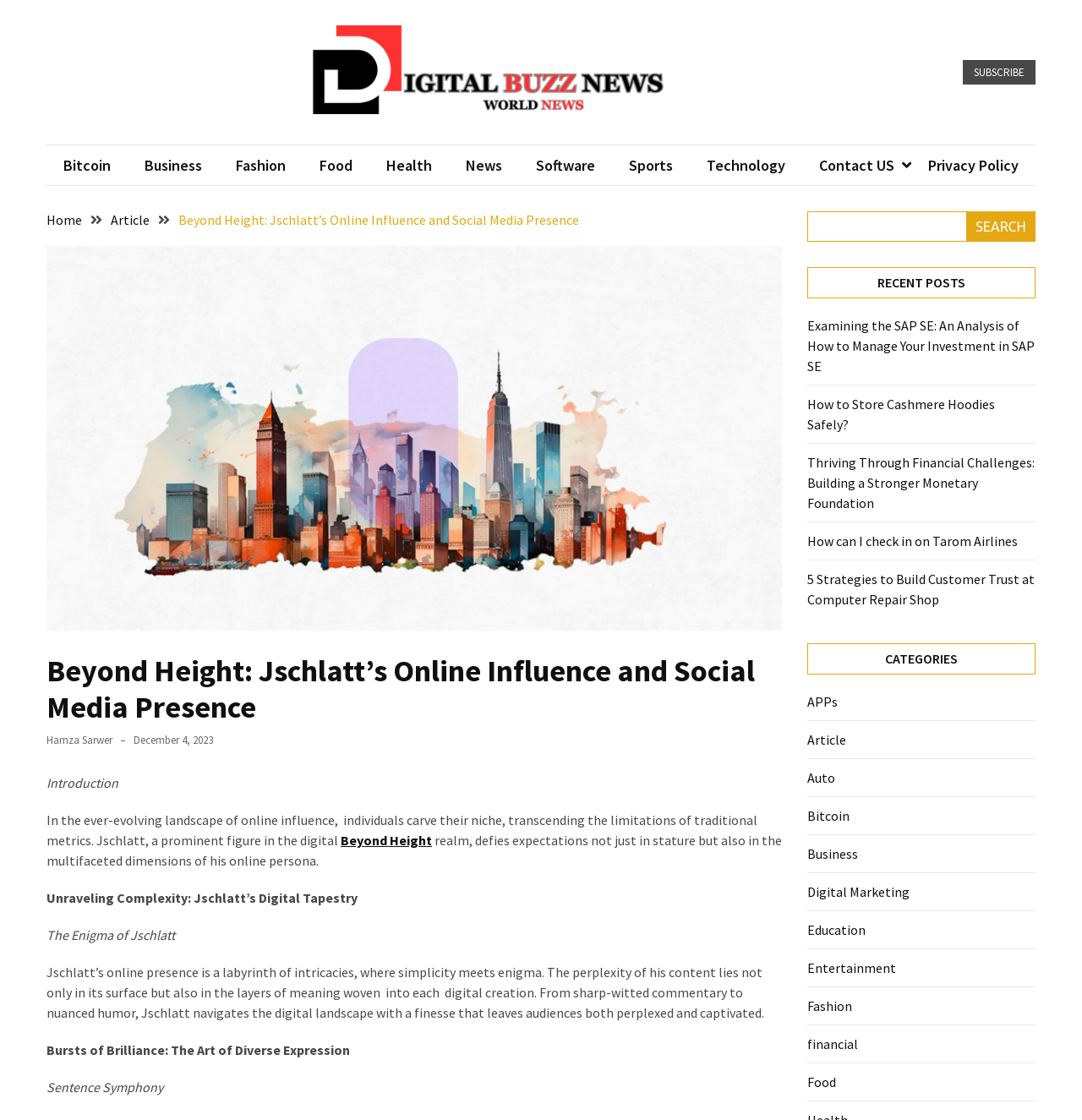Kindly respond to the following question with a single word or a brief phrase: 
What is the text of the first static text element?

Introduction